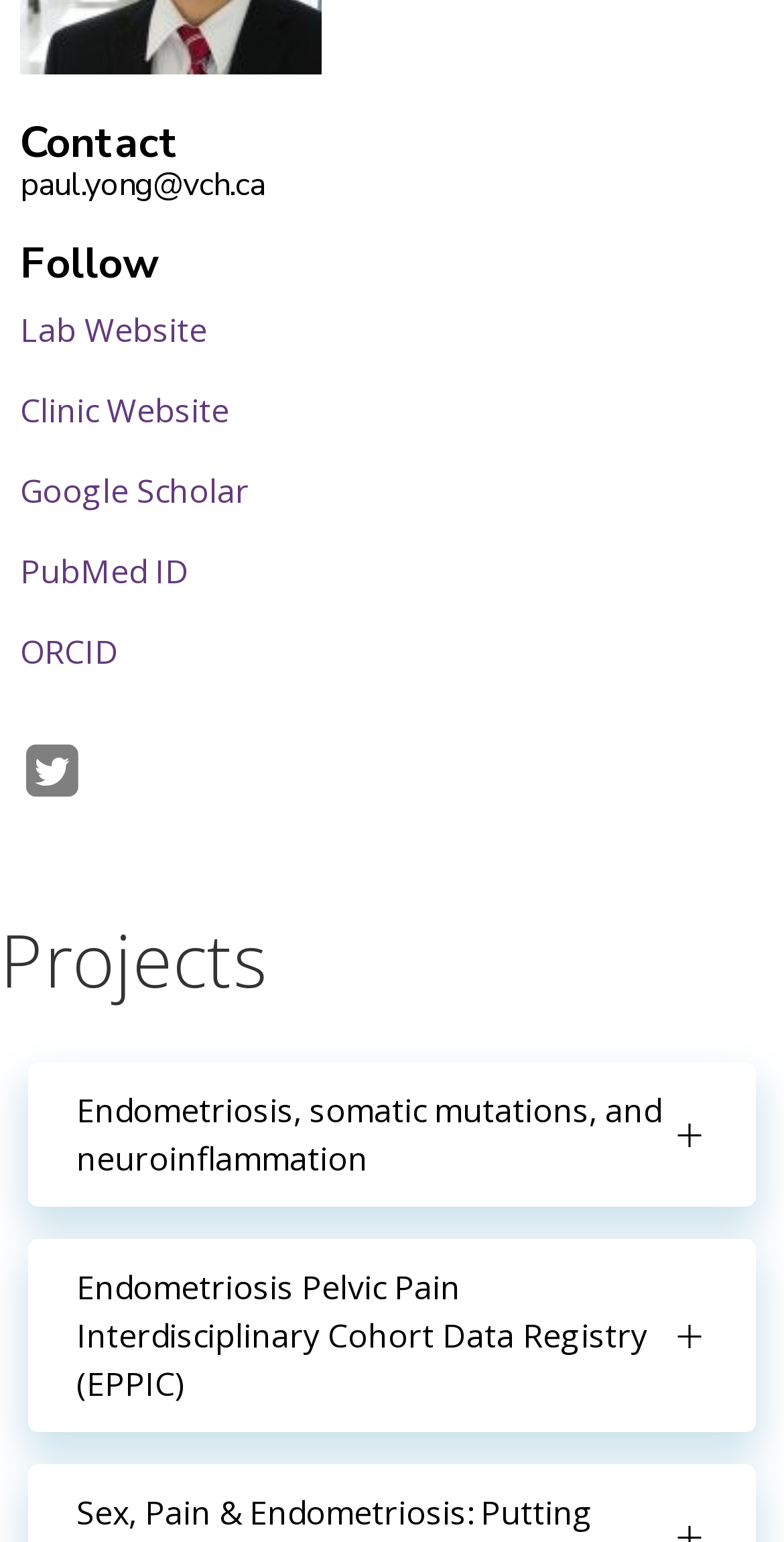Using the provided description aria-label="LinkedIn", find the bounding box coordinates for the UI element. Provide the coordinates in (top-left x, top-left y, bottom-right x, bottom-right y) format, ensuring all values are between 0 and 1.

None